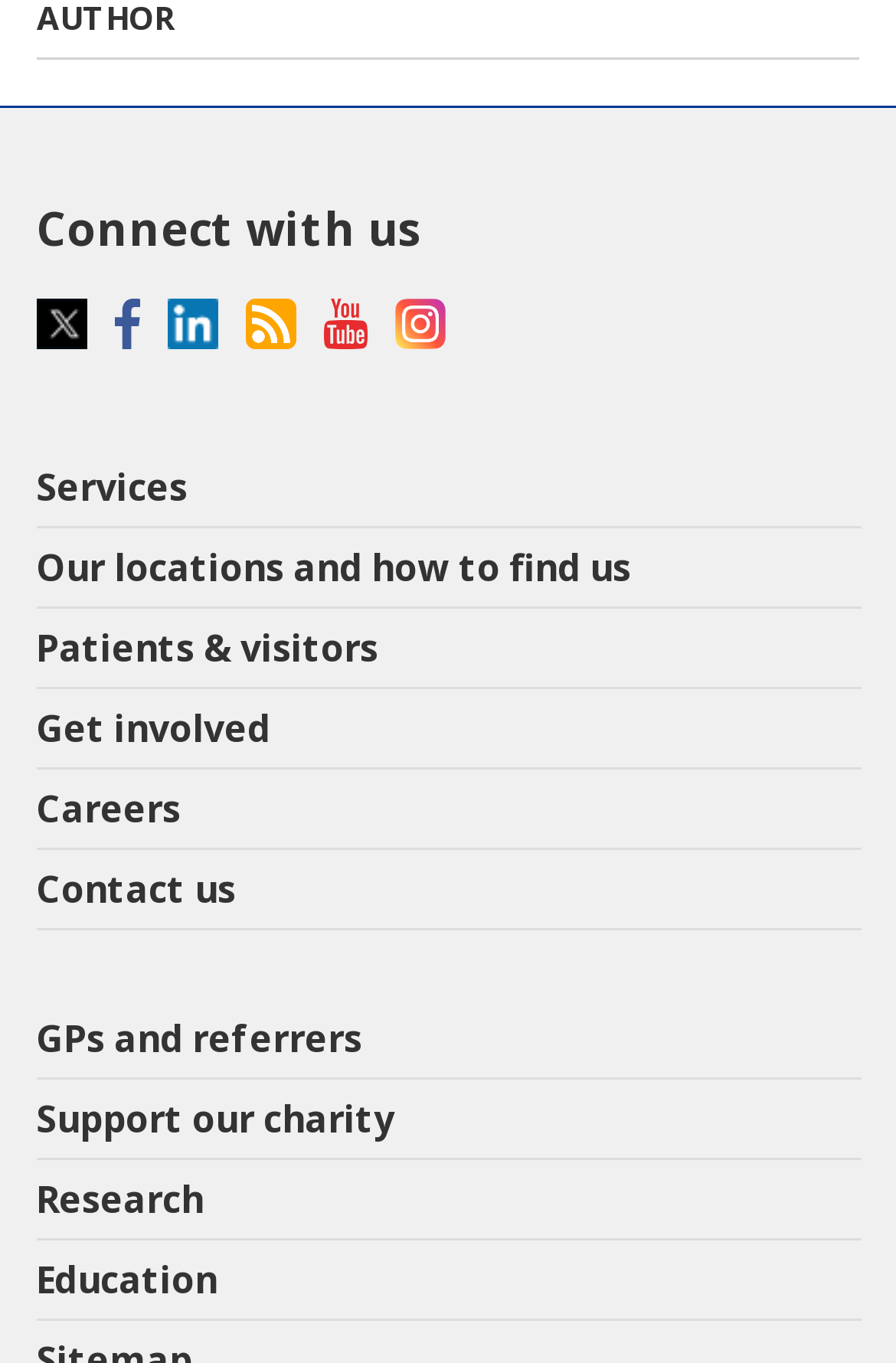Kindly provide the bounding box coordinates of the section you need to click on to fulfill the given instruction: "go to previous post".

None